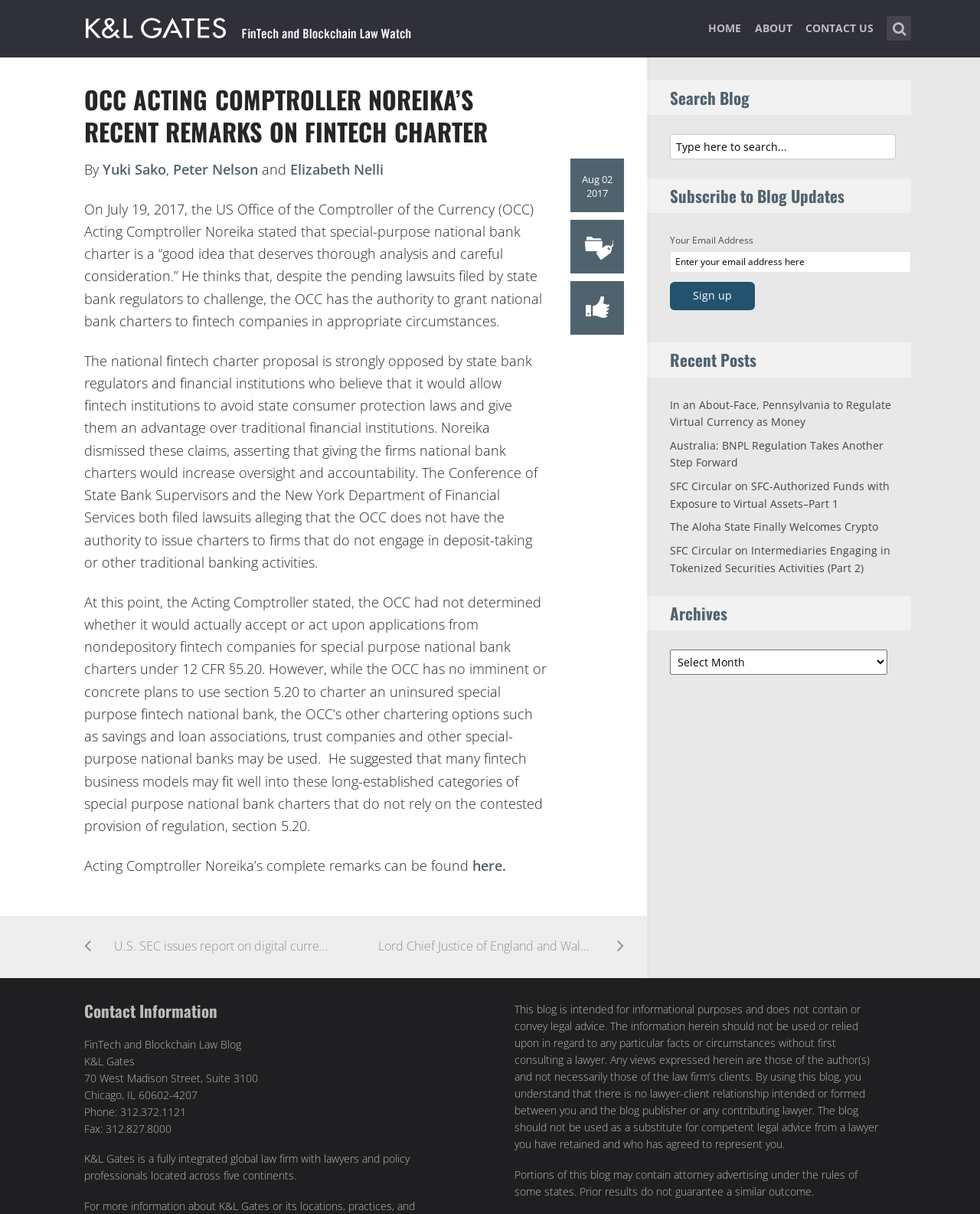Please find the bounding box for the following UI element description. Provide the coordinates in (top-left x, top-left y, bottom-right x, bottom-right y) format, with values between 0 and 1: Peter Nelson

[0.177, 0.132, 0.263, 0.147]